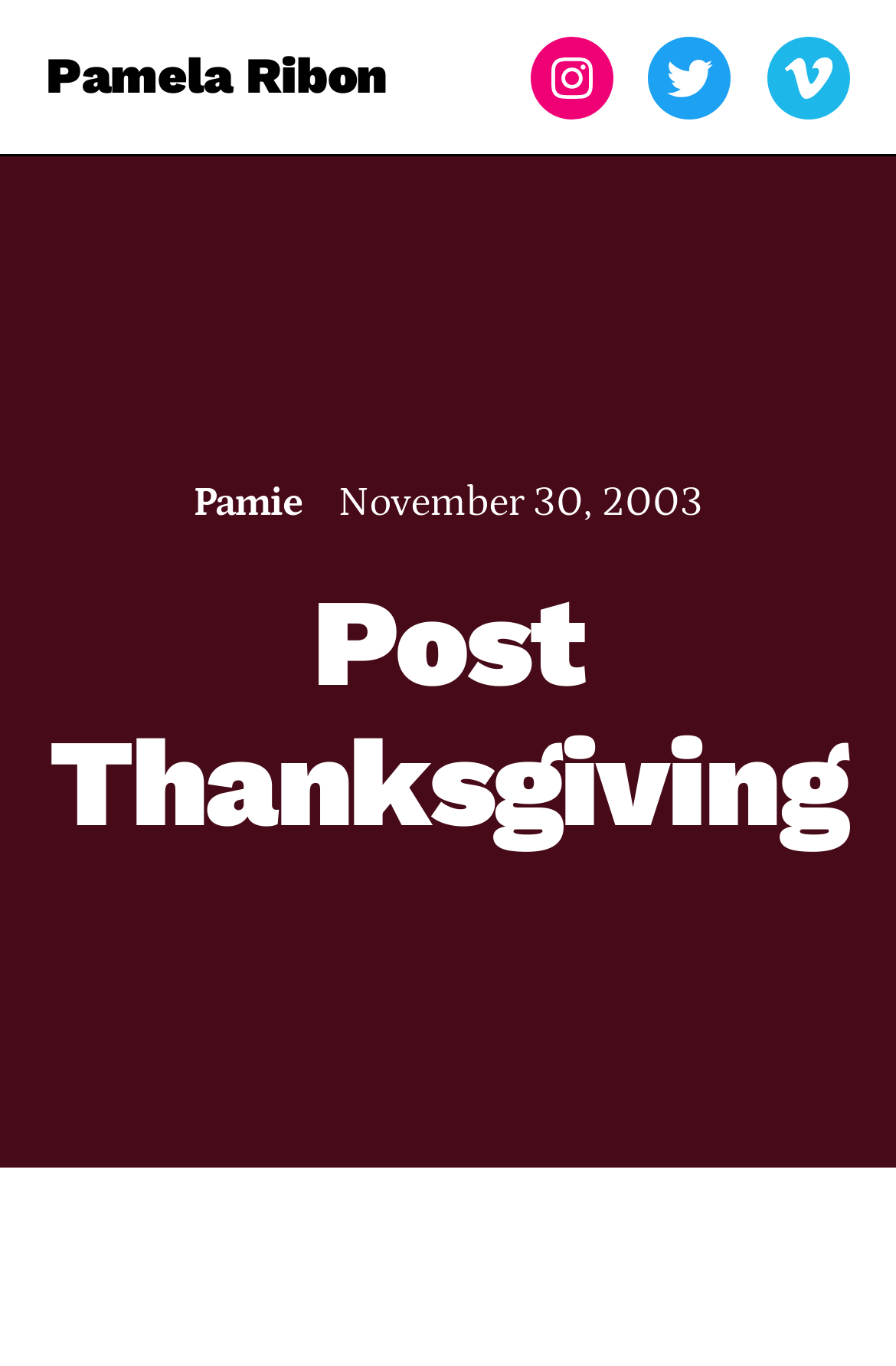Based on the element description "Pamela Ribon", predict the bounding box coordinates of the UI element.

[0.051, 0.024, 0.433, 0.087]